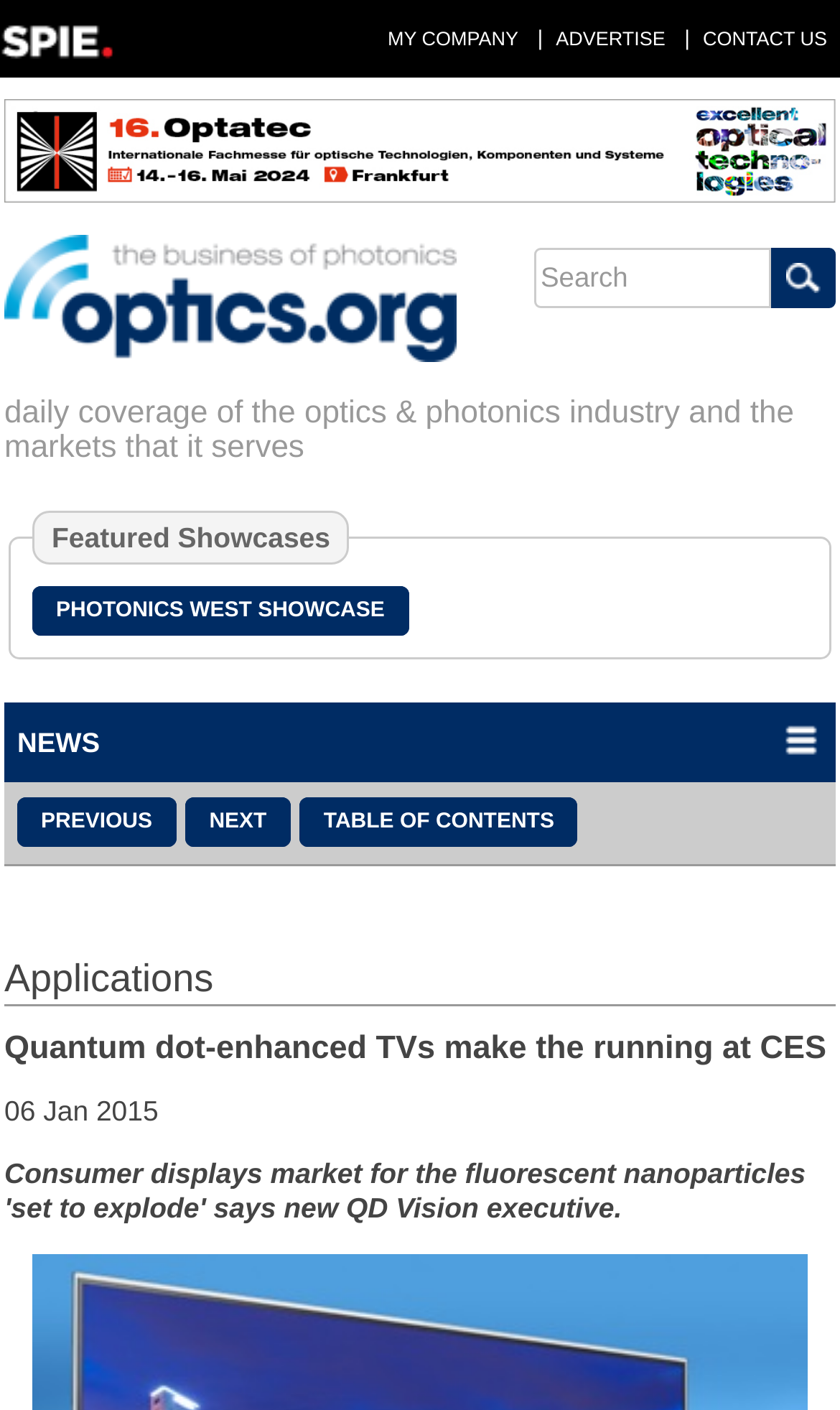Find and extract the text of the primary heading on the webpage.

Quantum dot-enhanced TVs make the running at CES